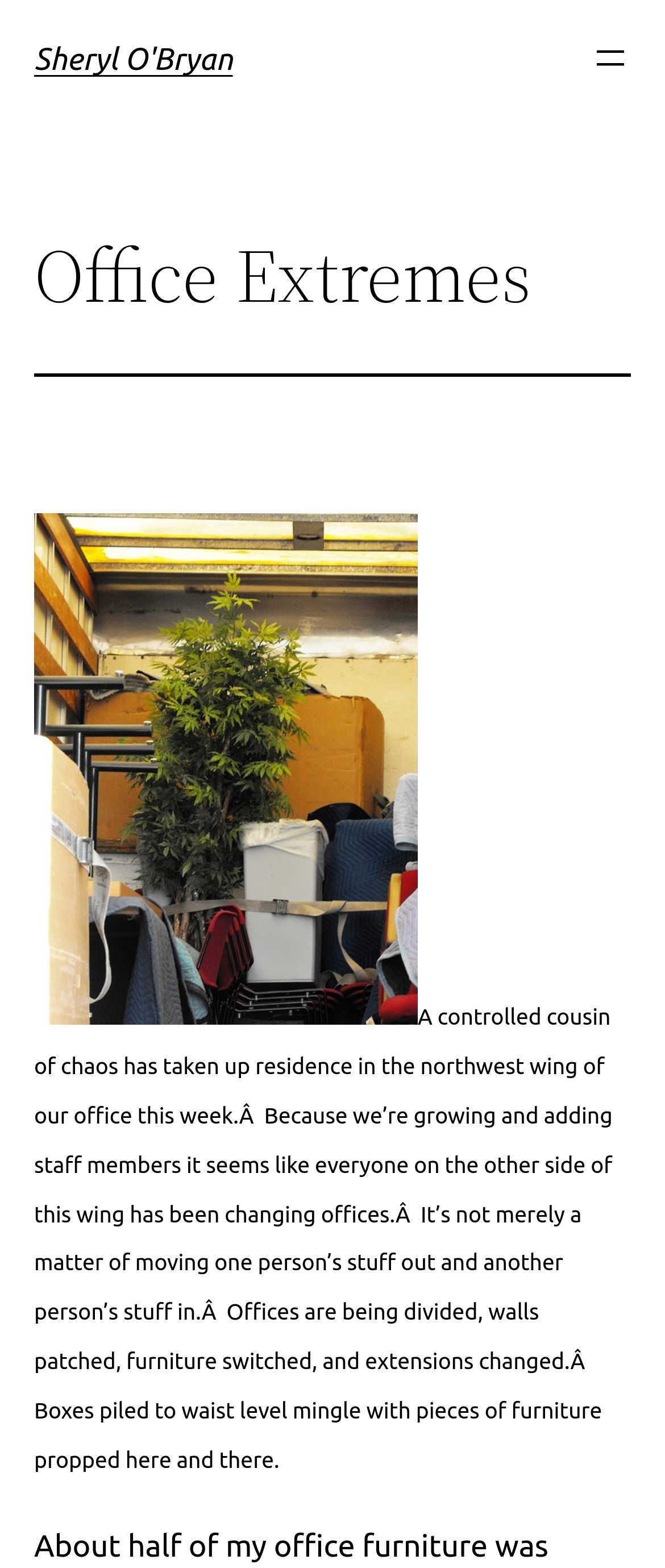What is the office situation described in the article?
Look at the webpage screenshot and answer the question with a detailed explanation.

The office situation is described in the StaticText element which mentions 'offices are being divided, walls patched, furniture switched, and extensions changed' and 'Boxes piled to waist level mingle with pieces of furniture propped here and there', indicating that the office is undergoing a renovation and moving process.